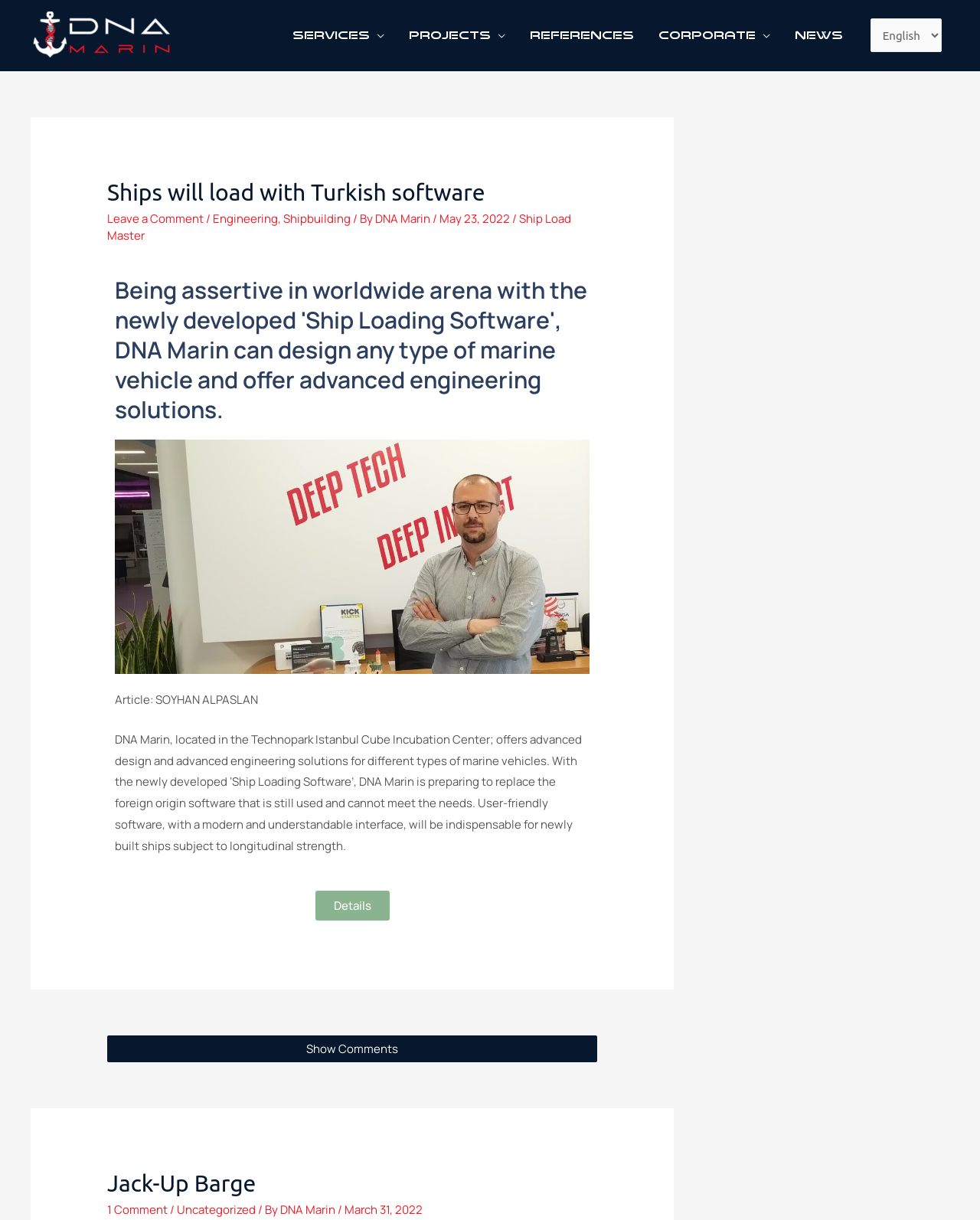Find the bounding box coordinates of the area that needs to be clicked in order to achieve the following instruction: "Leave a comment on the article". The coordinates should be specified as four float numbers between 0 and 1, i.e., [left, top, right, bottom].

[0.109, 0.173, 0.208, 0.186]